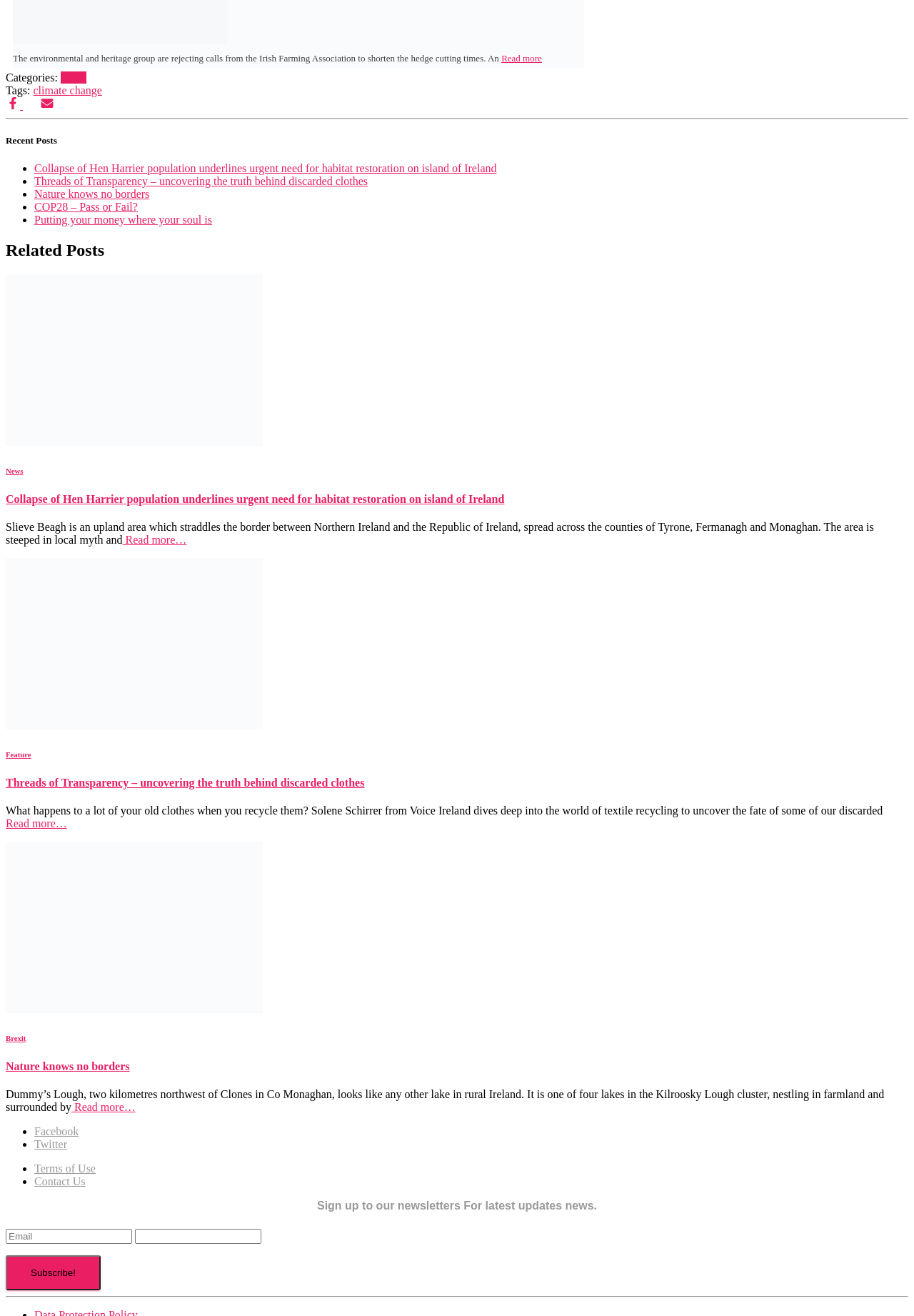What is the topic of the article 'Threads of Transparency – uncovering the truth behind discarded clothes'?
Provide a short answer using one word or a brief phrase based on the image.

Textile recycling